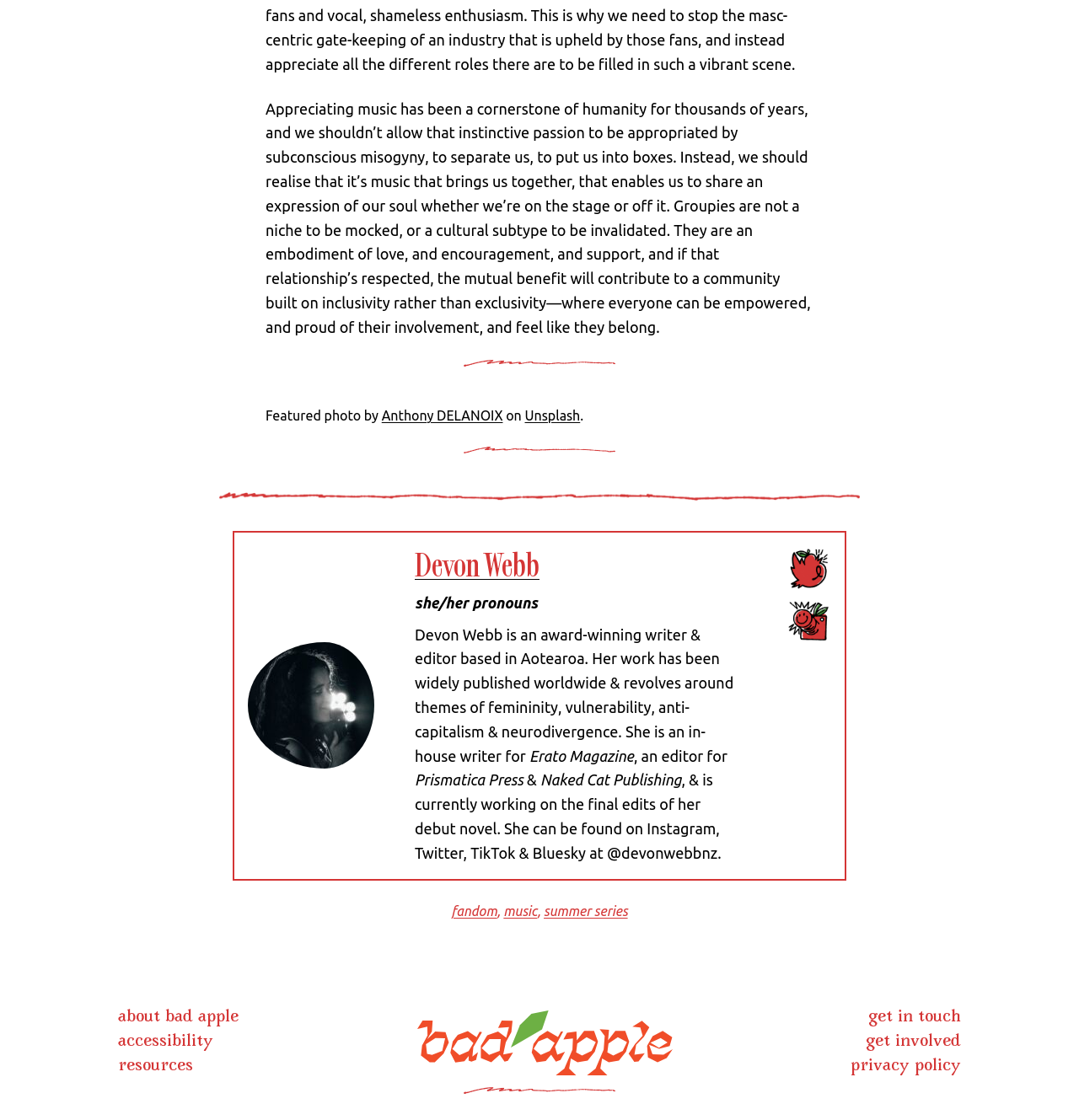Can you find the bounding box coordinates for the element to click on to achieve the instruction: "Read more about the summer series"?

[0.504, 0.806, 0.582, 0.82]